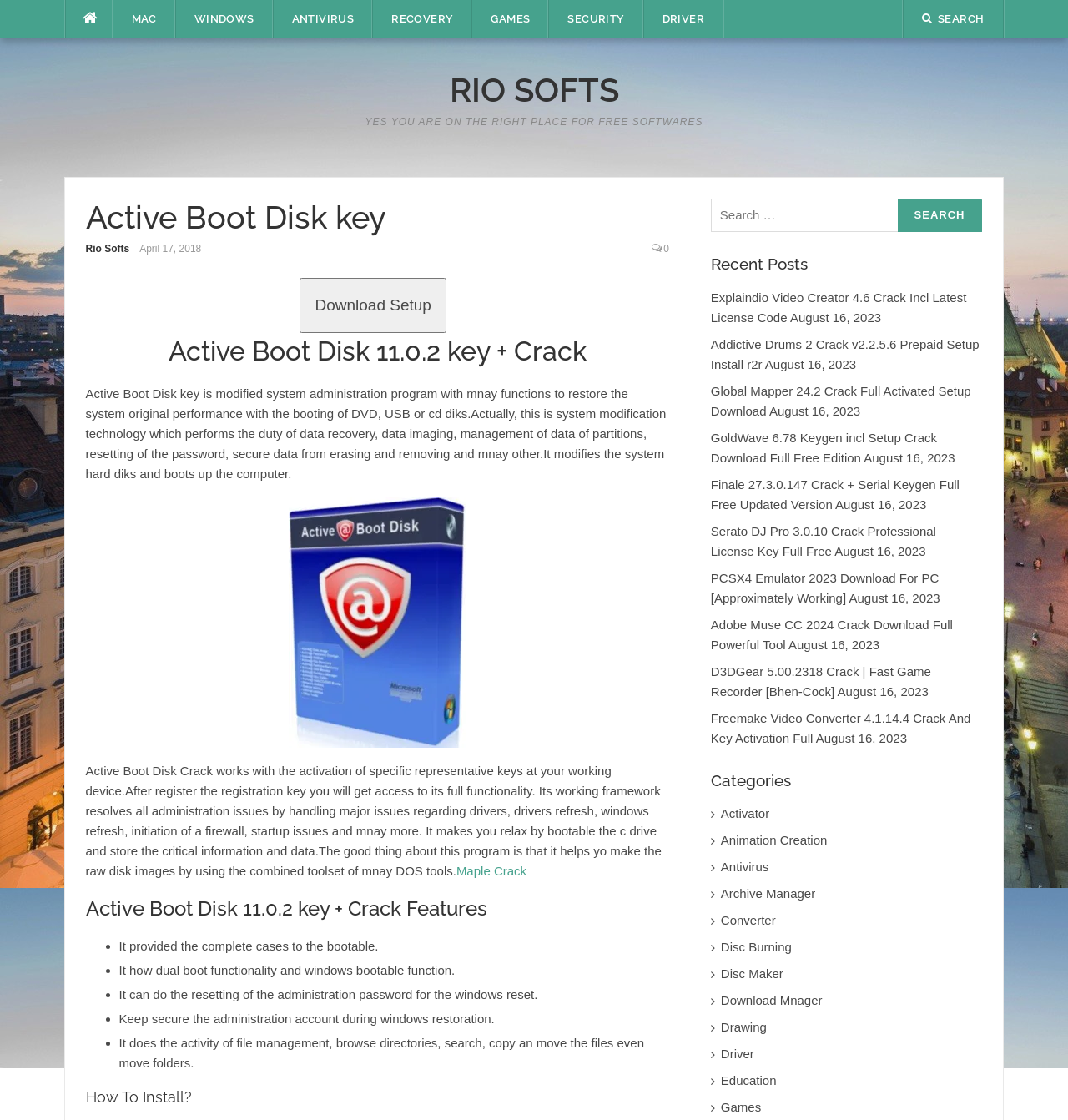What is the category of the software under 'Recent Posts'?
Based on the visual details in the image, please answer the question thoroughly.

The webpage has a section called 'Recent Posts' that lists several software, including Explaindio Video Creator, Addictive Drums, and Global Mapper. The category of Active Boot Disk under 'Recent Posts' is 'Activator', which is one of the categories listed on the webpage.